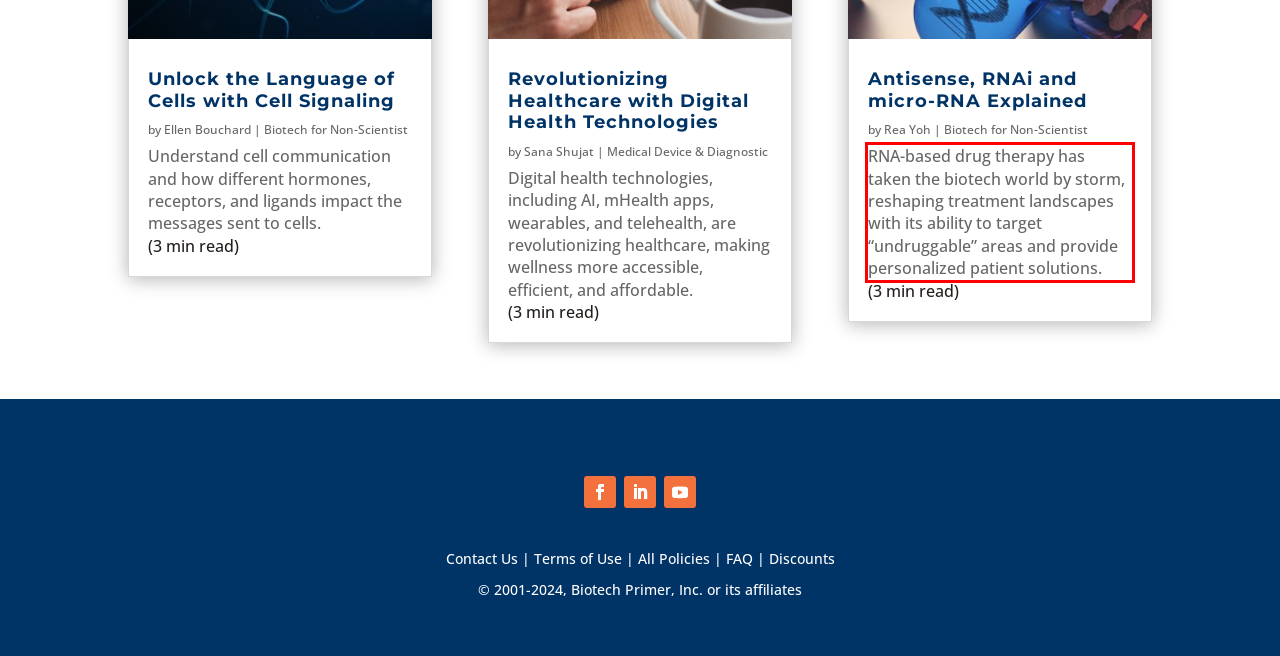Given a screenshot of a webpage with a red bounding box, please identify and retrieve the text inside the red rectangle.

RNA-based drug therapy has taken the biotech world by storm, reshaping treatment landscapes with its ability to target “undruggable” areas and provide personalized patient solutions.